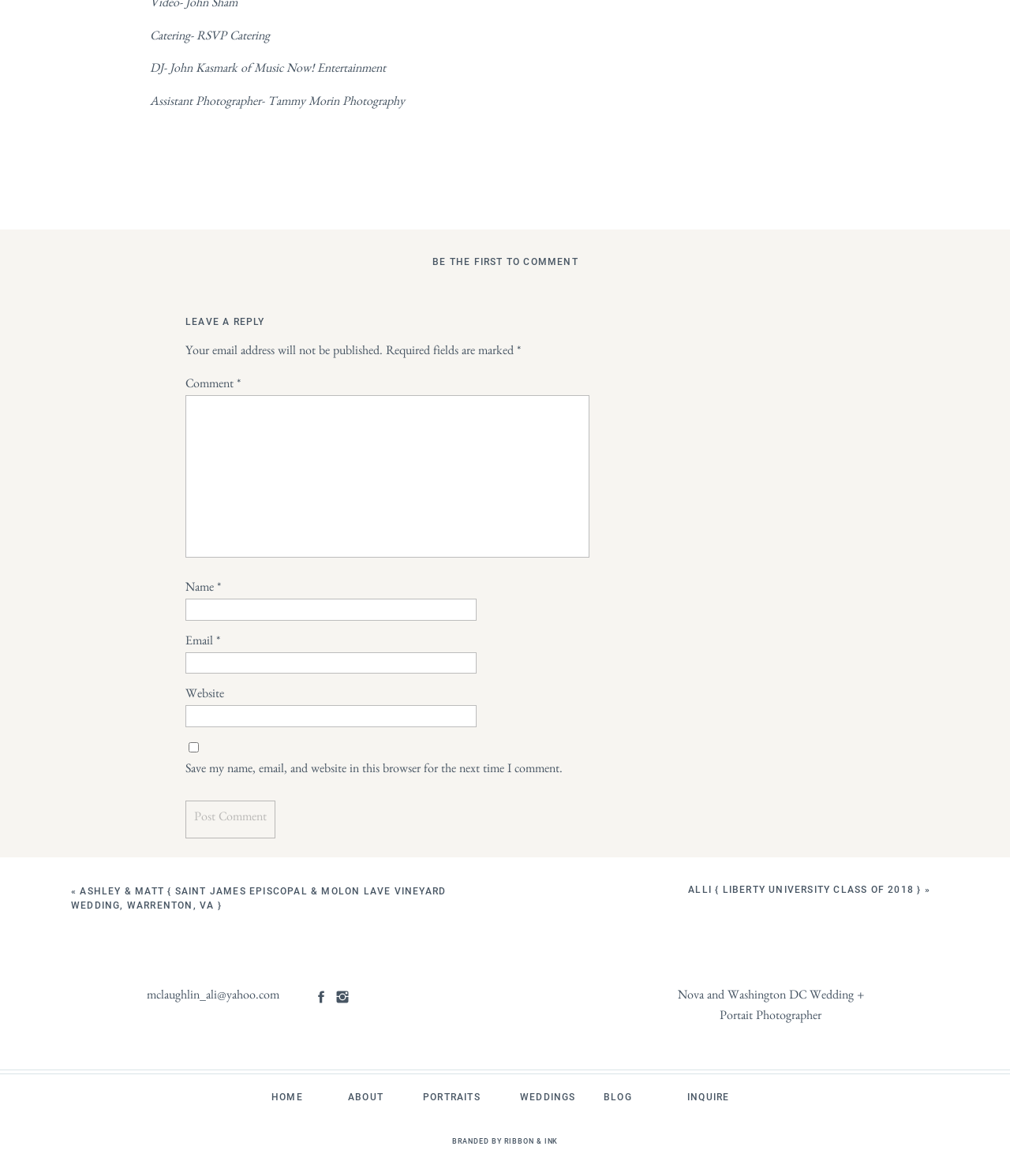Indicate the bounding box coordinates of the element that must be clicked to execute the instruction: "Inquire about the photographer". The coordinates should be given as four float numbers between 0 and 1, i.e., [left, top, right, bottom].

[0.68, 0.927, 0.731, 0.938]